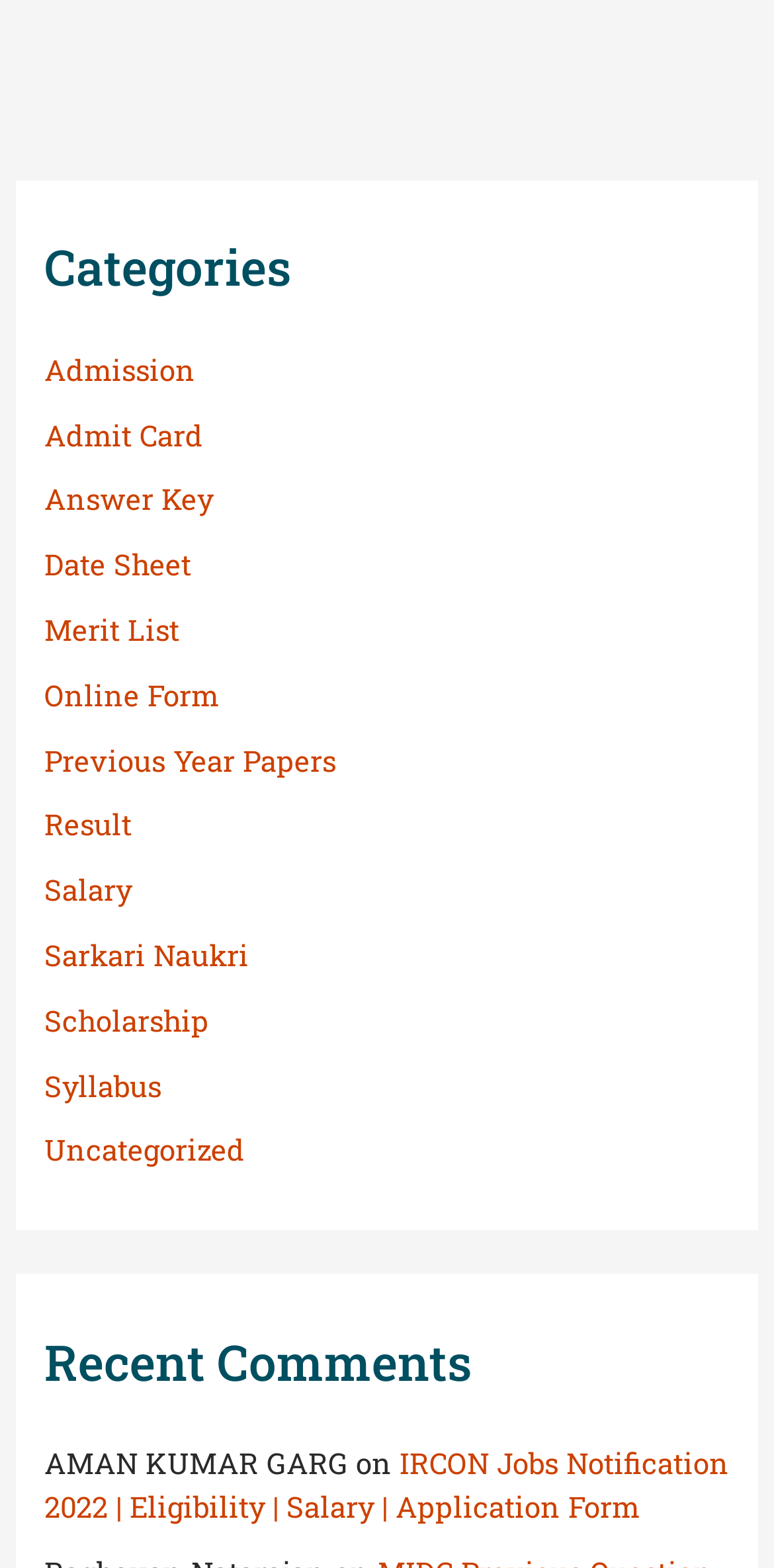Determine the bounding box coordinates for the UI element described. Format the coordinates as (top-left x, top-left y, bottom-right x, bottom-right y) and ensure all values are between 0 and 1. Element description: Syllabus

[0.058, 0.68, 0.209, 0.704]